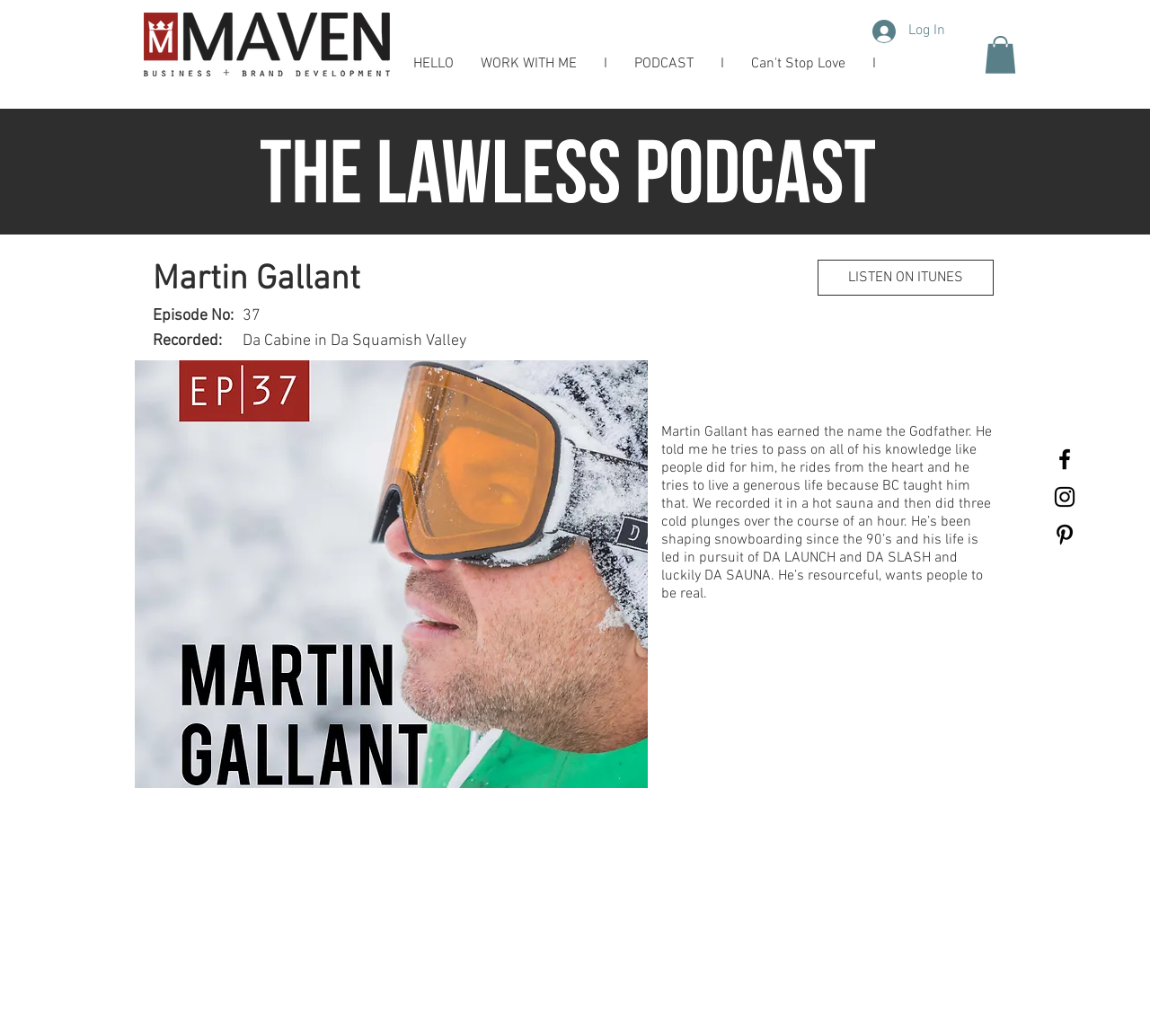Identify and provide the bounding box coordinates of the UI element described: "WORK WITH ME". The coordinates should be formatted as [left, top, right, bottom], with each number being a float between 0 and 1.

[0.406, 0.049, 0.513, 0.075]